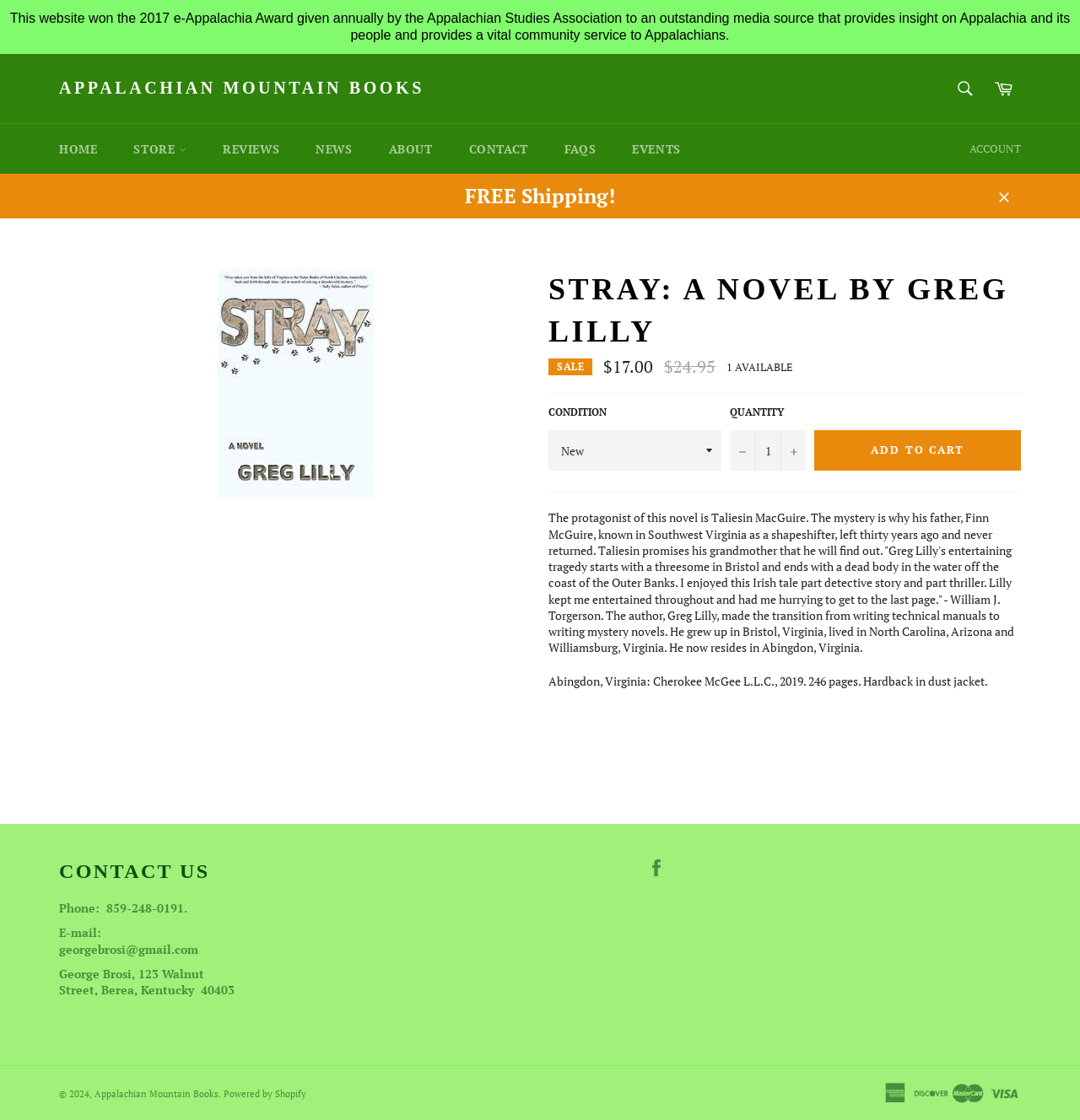What is the phone number of the contact person?
Please answer using one word or phrase, based on the screenshot.

859-248-0191